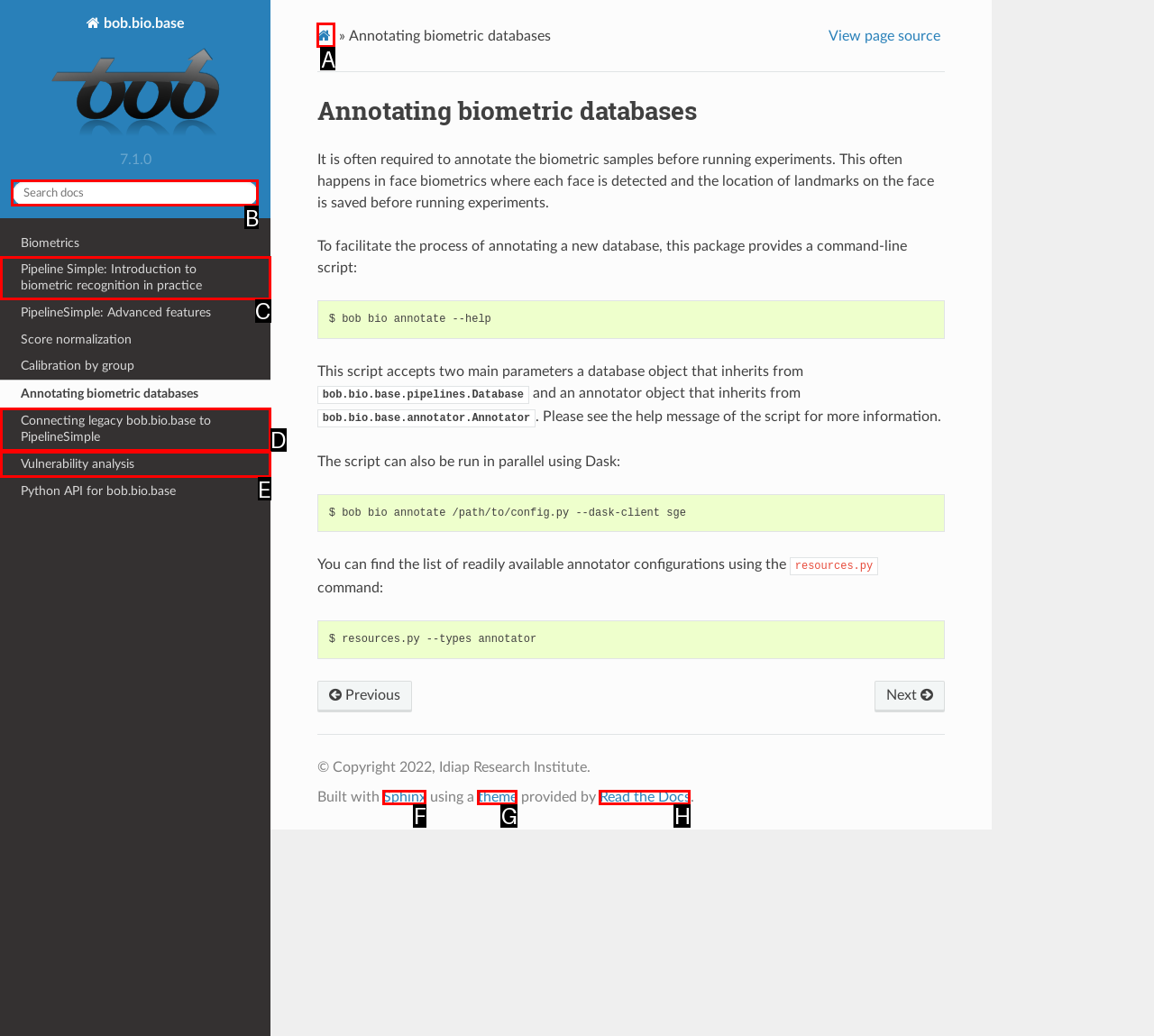Choose the HTML element that should be clicked to achieve this task: Search for documentation
Respond with the letter of the correct choice.

B